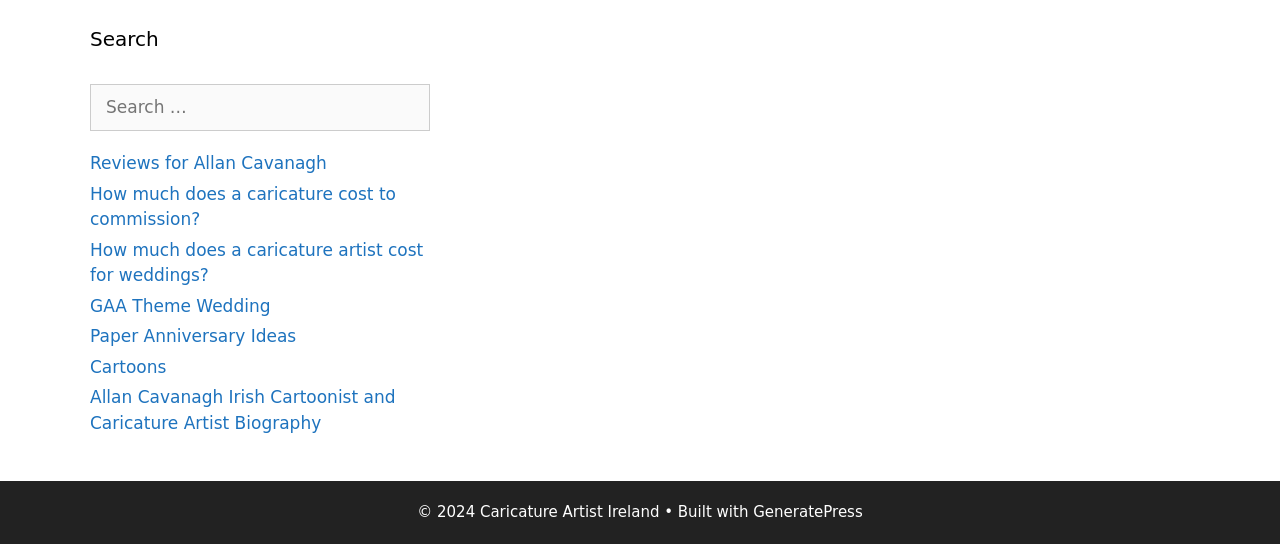What is the name of the website builder mentioned at the bottom?
Please answer the question with a single word or phrase, referencing the image.

GeneratePress